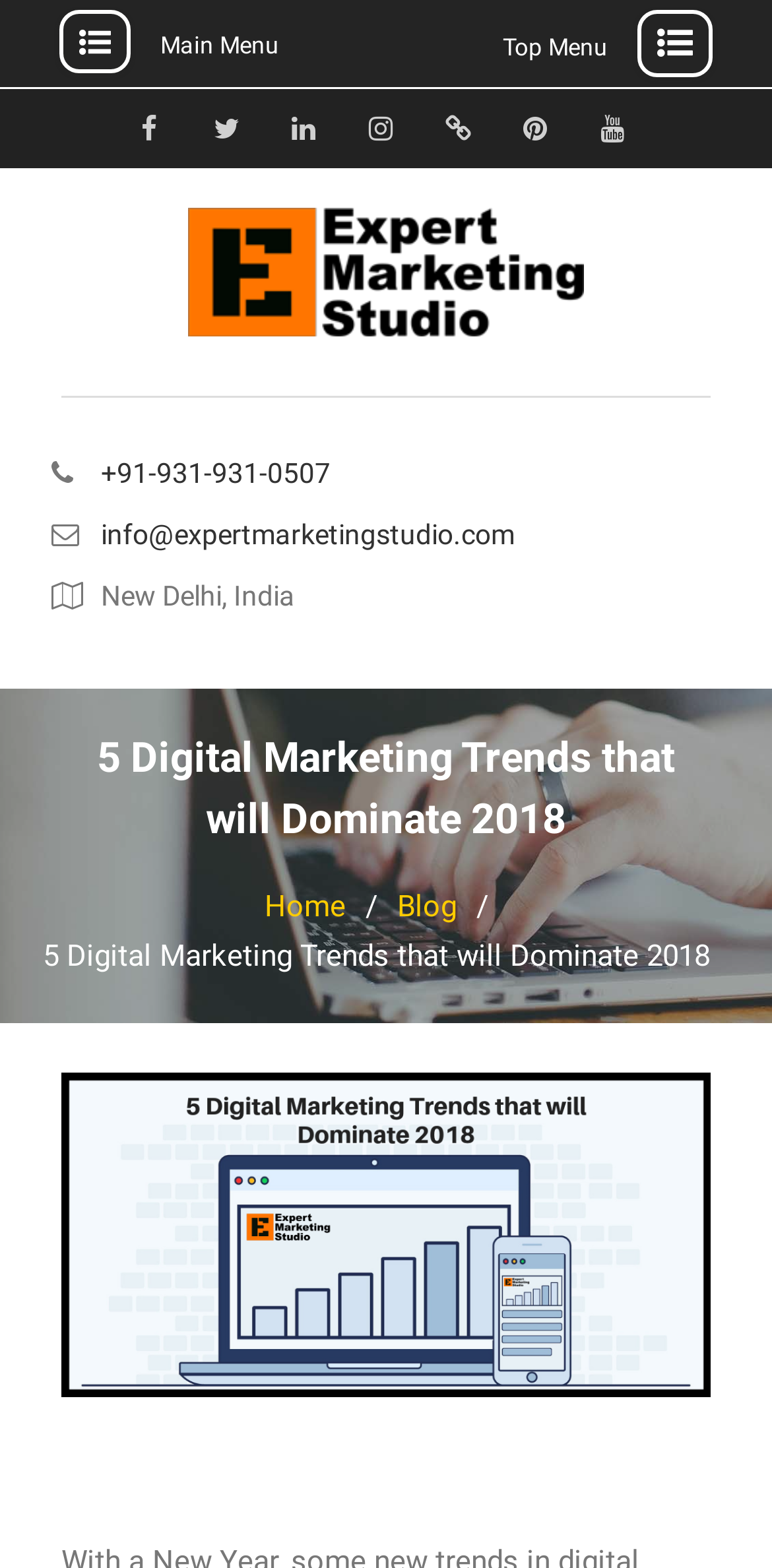Kindly provide the bounding box coordinates of the section you need to click on to fulfill the given instruction: "Call +91-931-931-0507".

[0.13, 0.295, 0.694, 0.309]